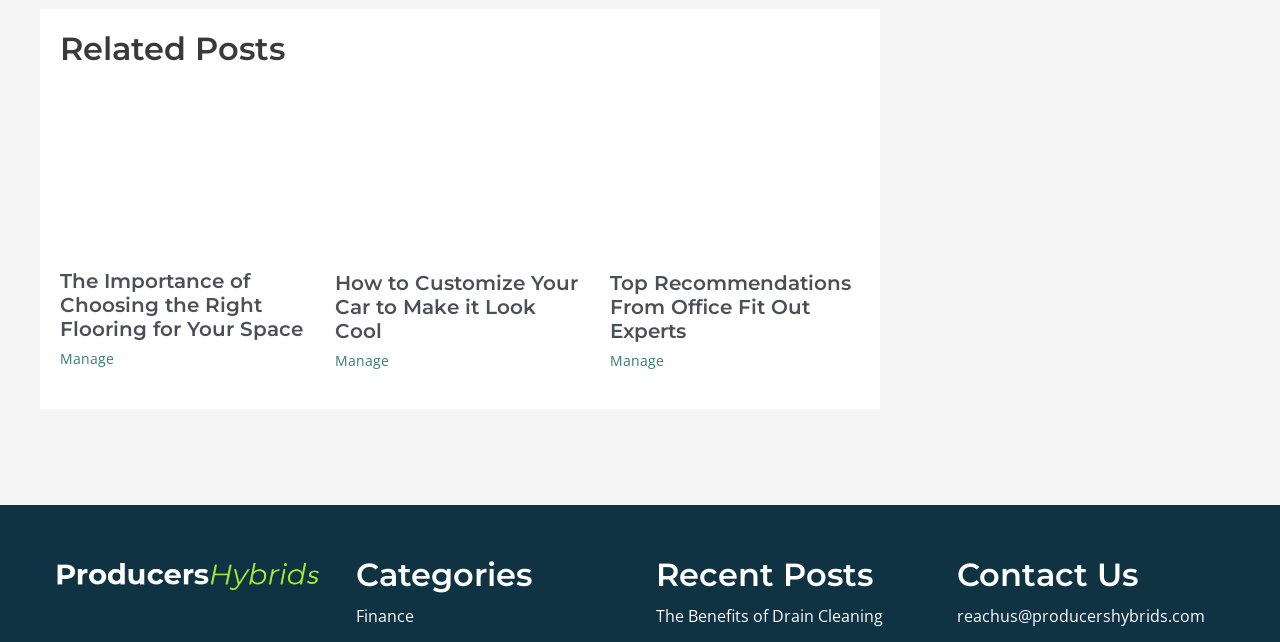Identify the bounding box coordinates for the region of the element that should be clicked to carry out the instruction: "Read more about The Importance of Choosing the Right Flooring for Your Space". The bounding box coordinates should be four float numbers between 0 and 1, i.e., [left, top, right, bottom].

[0.047, 0.246, 0.242, 0.28]